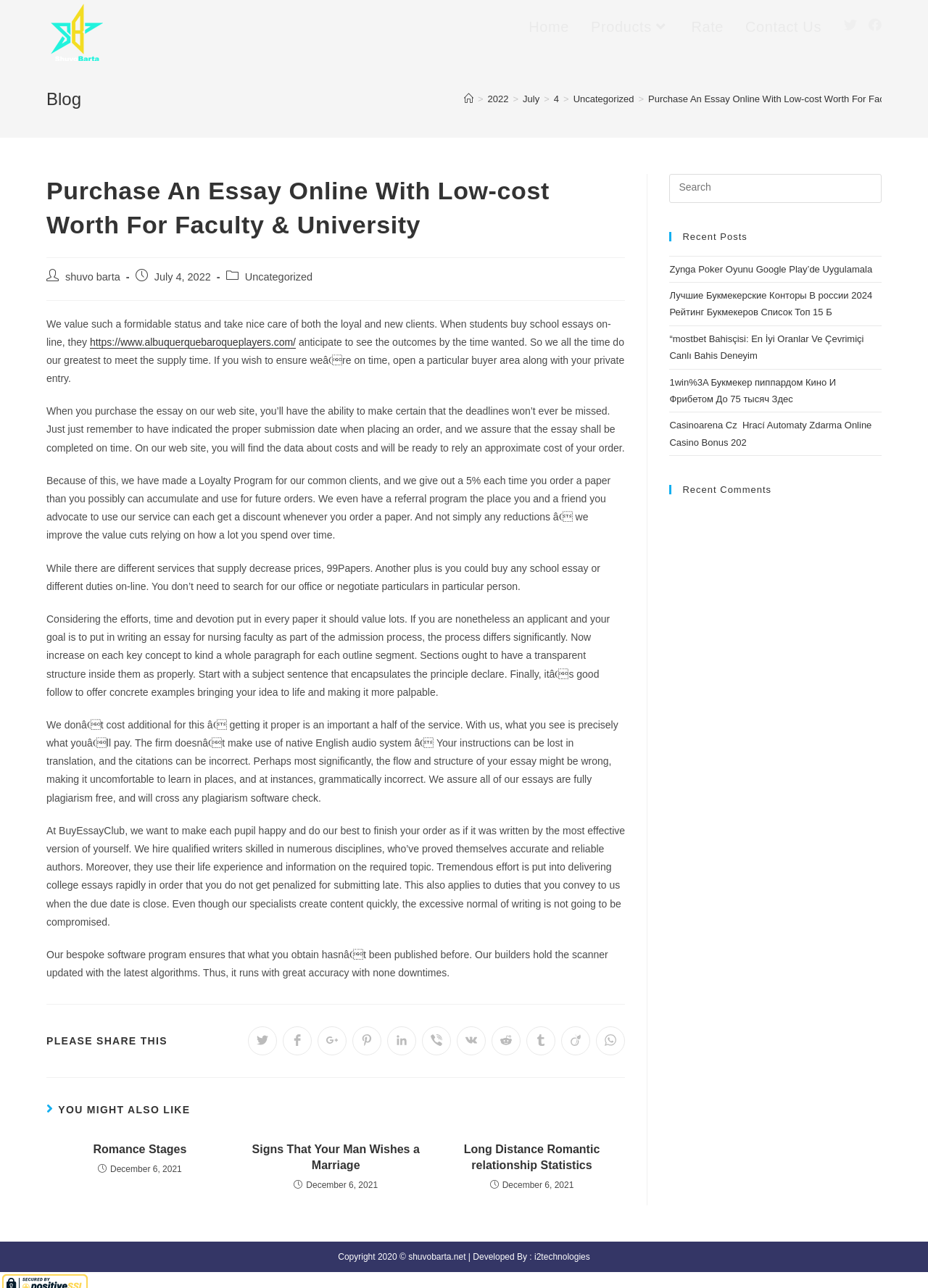Using the element description: "Opens in a new window", determine the bounding box coordinates. The coordinates should be in the format [left, top, right, bottom], with values between 0 and 1.

[0.568, 0.797, 0.599, 0.82]